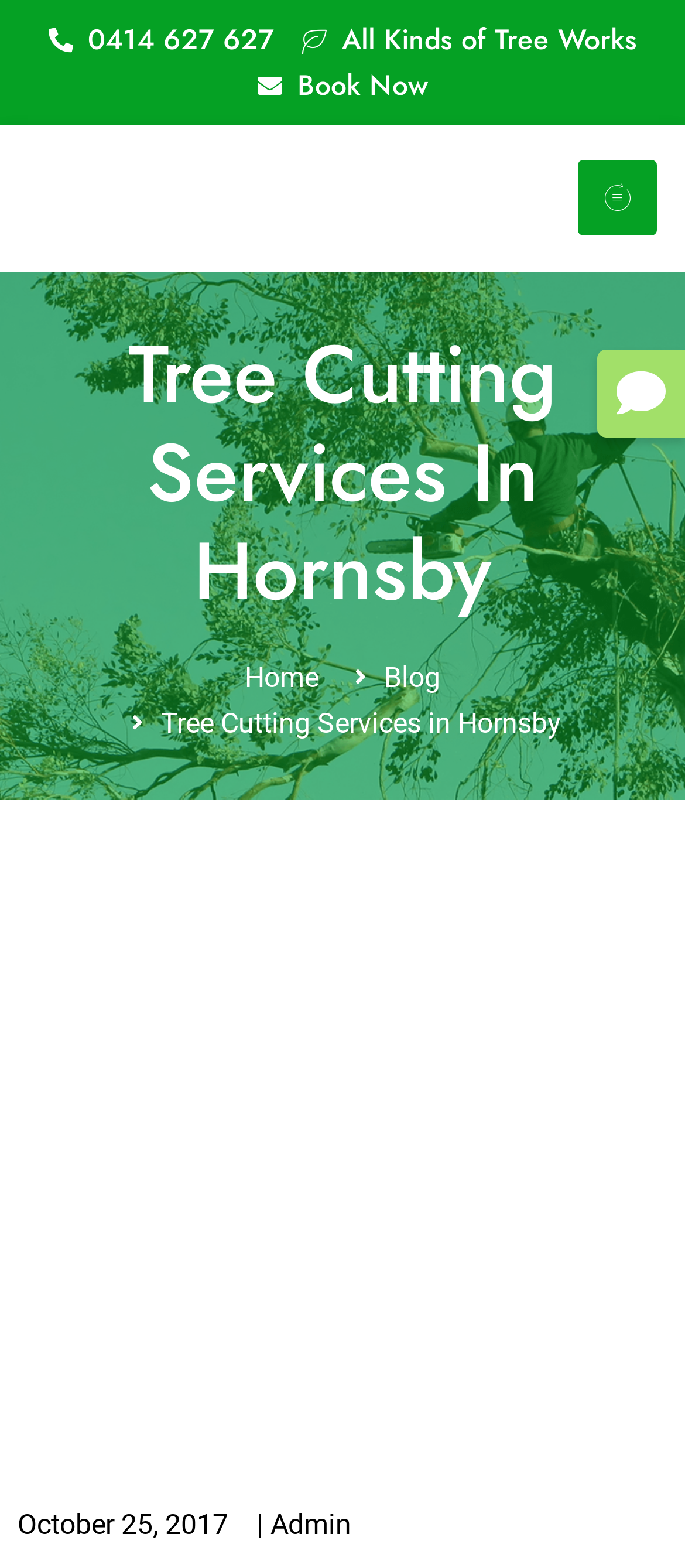Using the element description: "parent_node: Comment:* aria-label="textarea" name="comment_message"", determine the bounding box coordinates. The coordinates should be in the format [left, top, right, bottom], with values between 0 and 1.

None